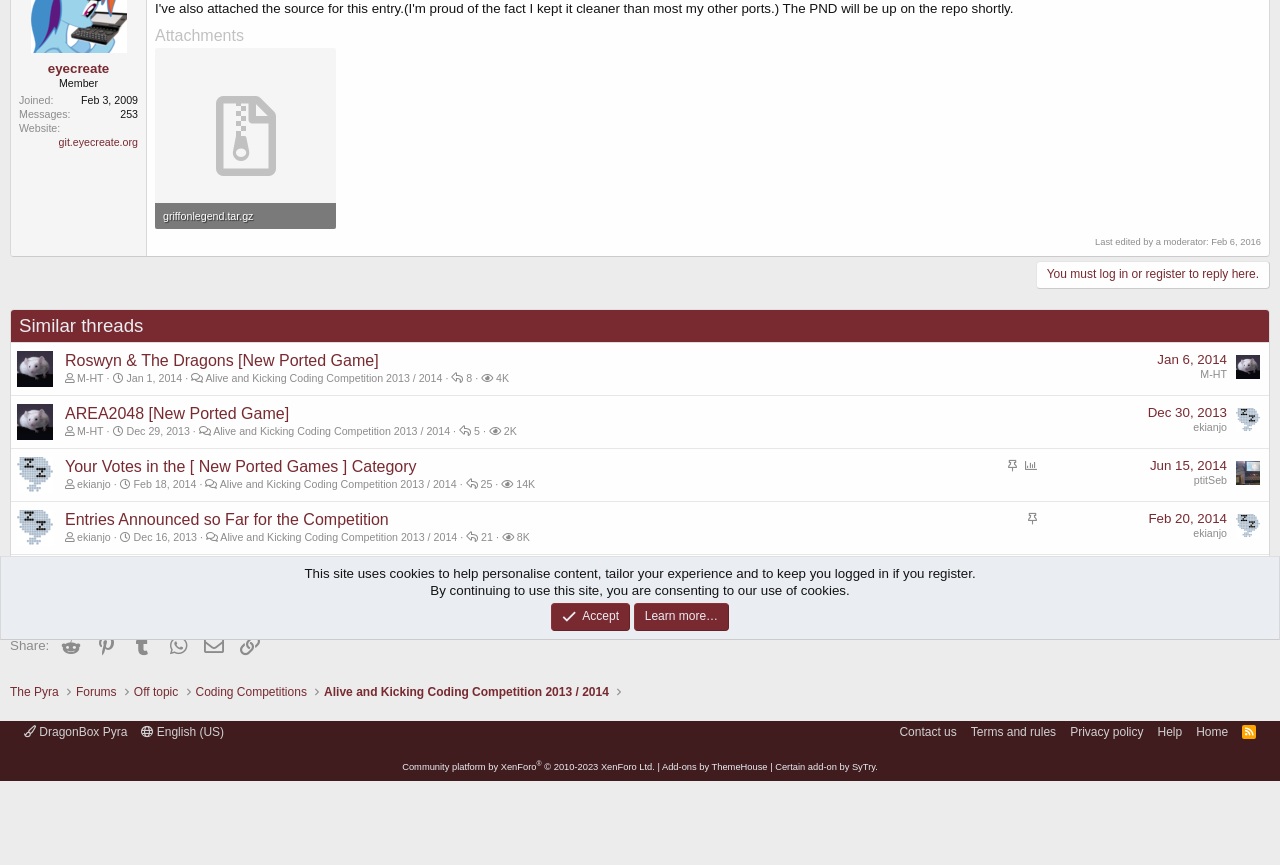Predict the bounding box coordinates of the UI element that matches this description: "The Armory". The coordinates should be in the format [left, top, right, bottom] with each value between 0 and 1.

None